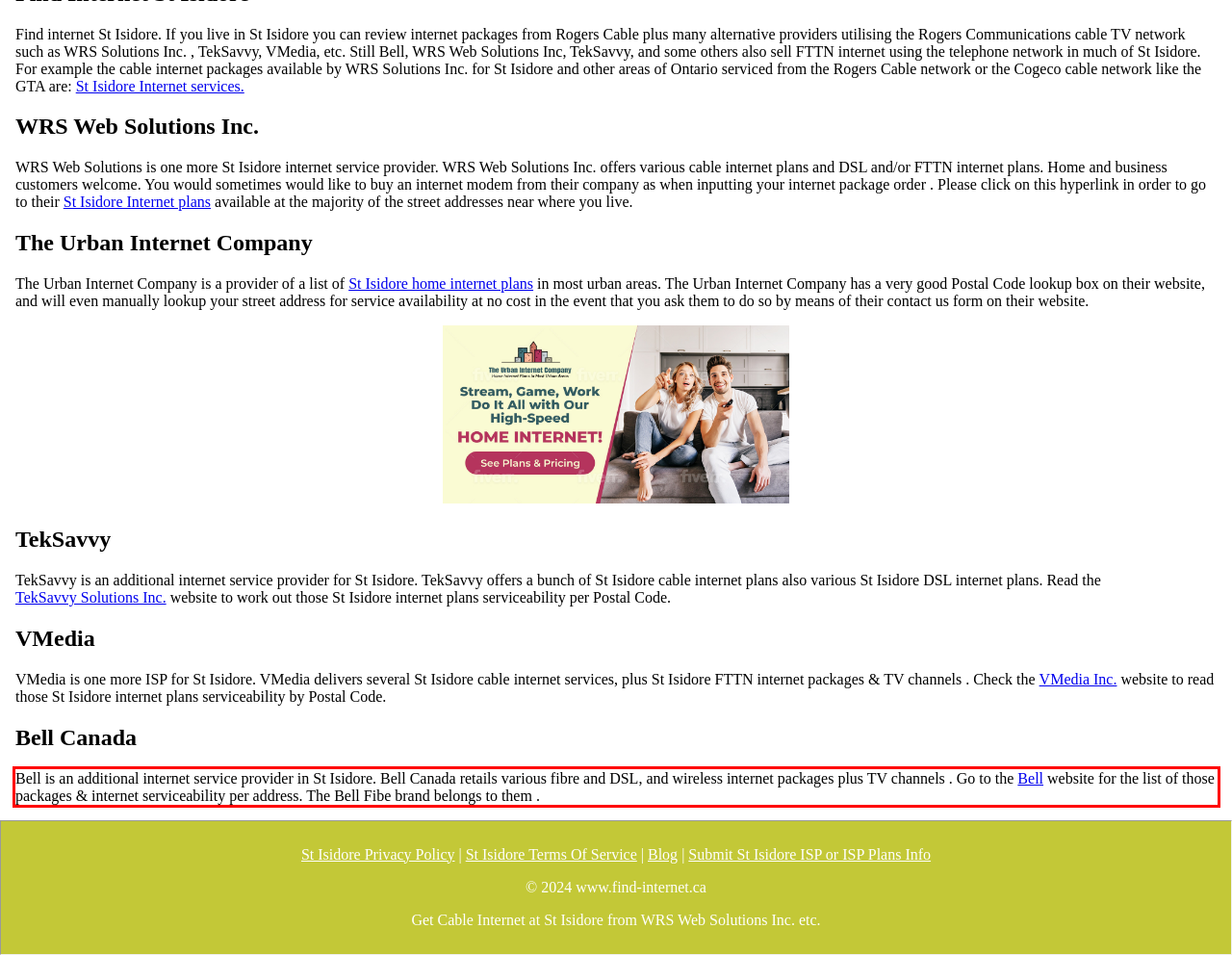Using the provided webpage screenshot, identify and read the text within the red rectangle bounding box.

Bell is an additional internet service provider in St Isidore. Bell Canada retails various fibre and DSL, and wireless internet packages plus TV channels . Go to the Bell website for the list of those packages & internet serviceability per address. The Bell Fibe brand belongs to them .